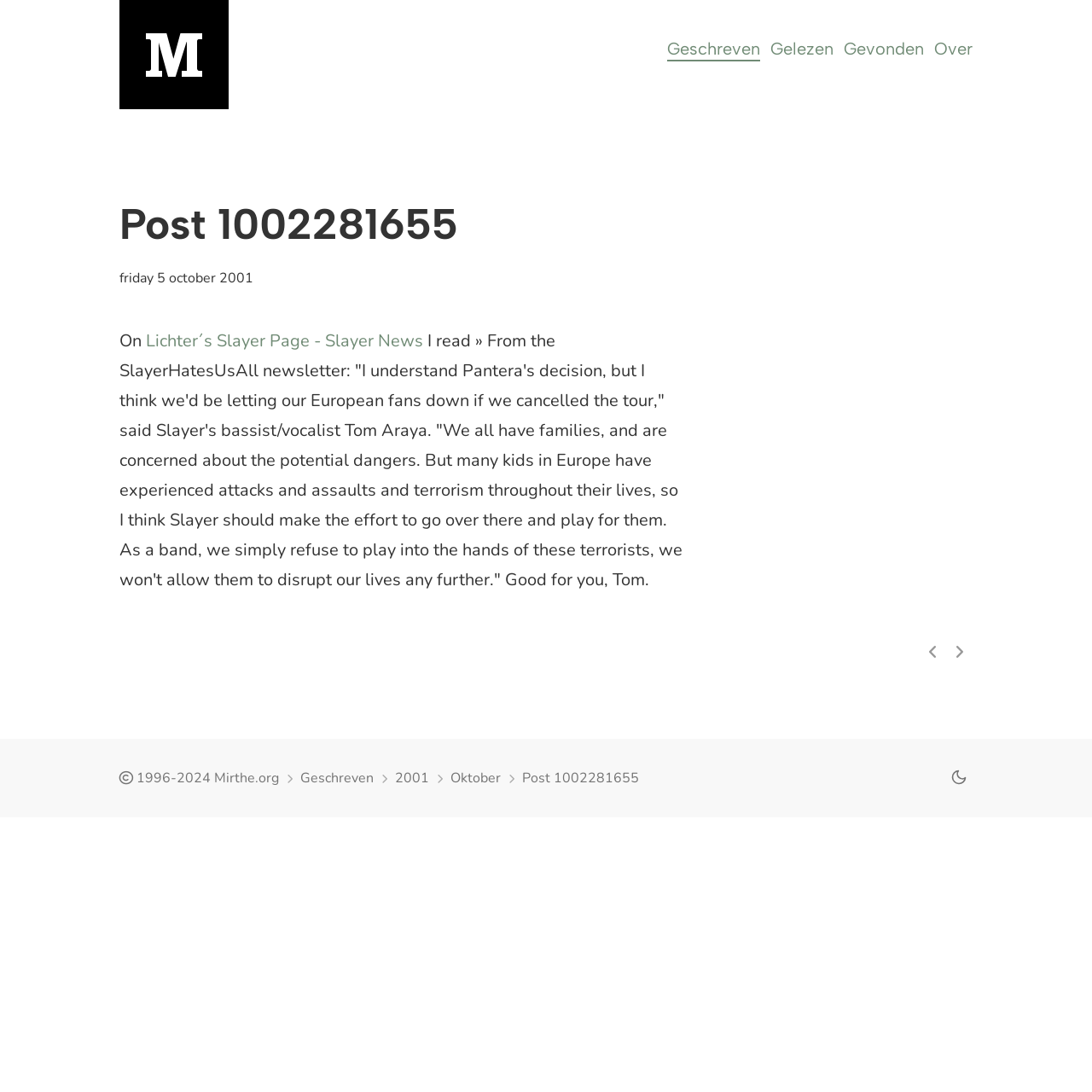Please predict the bounding box coordinates (top-left x, top-left y, bottom-right x, bottom-right y) for the UI element in the screenshot that fits the description: title="Volgende: Post 1002366525"

[0.866, 0.582, 0.891, 0.614]